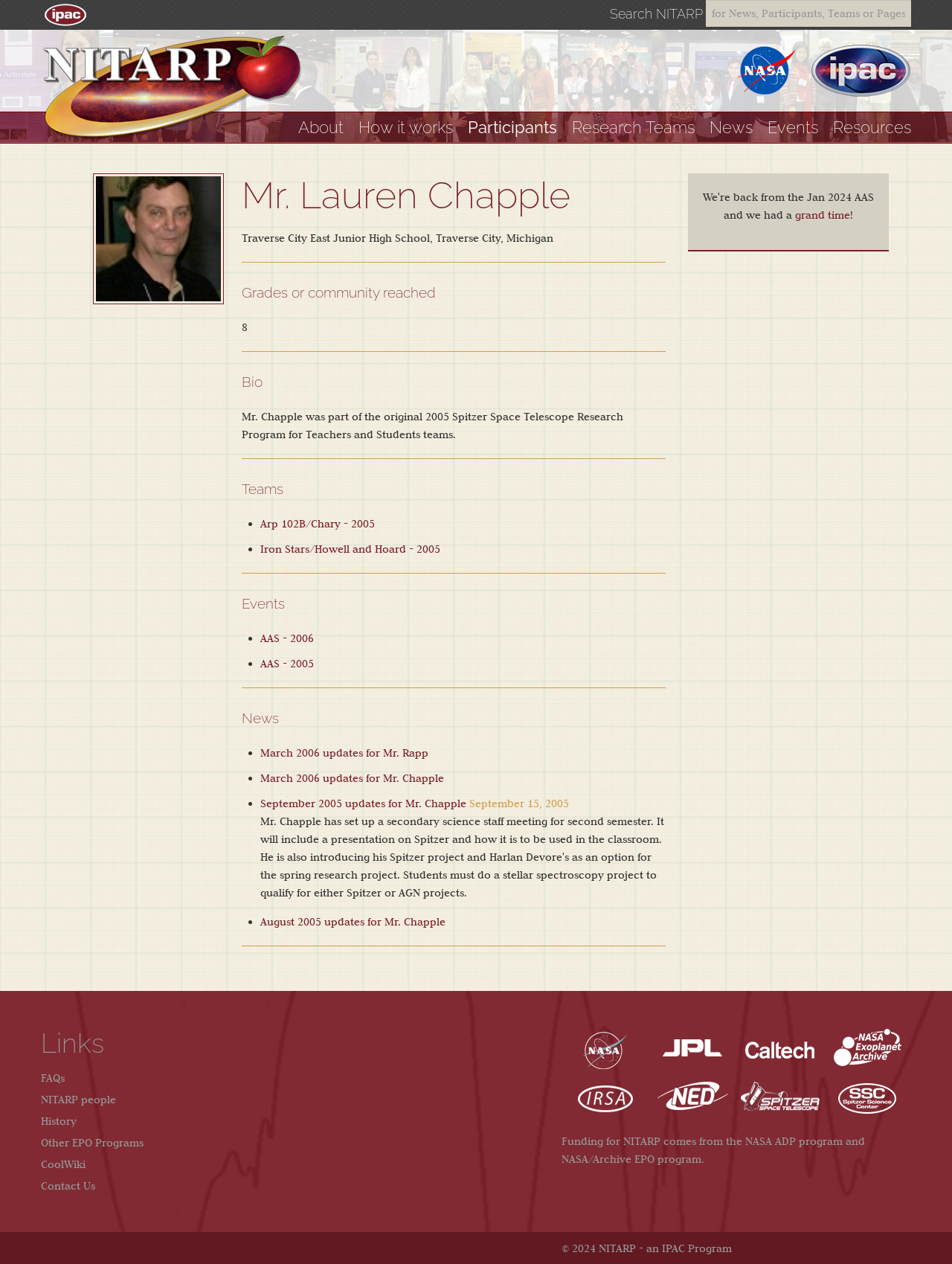Please find and provide the title of the webpage.

Mr. Lauren Chapple